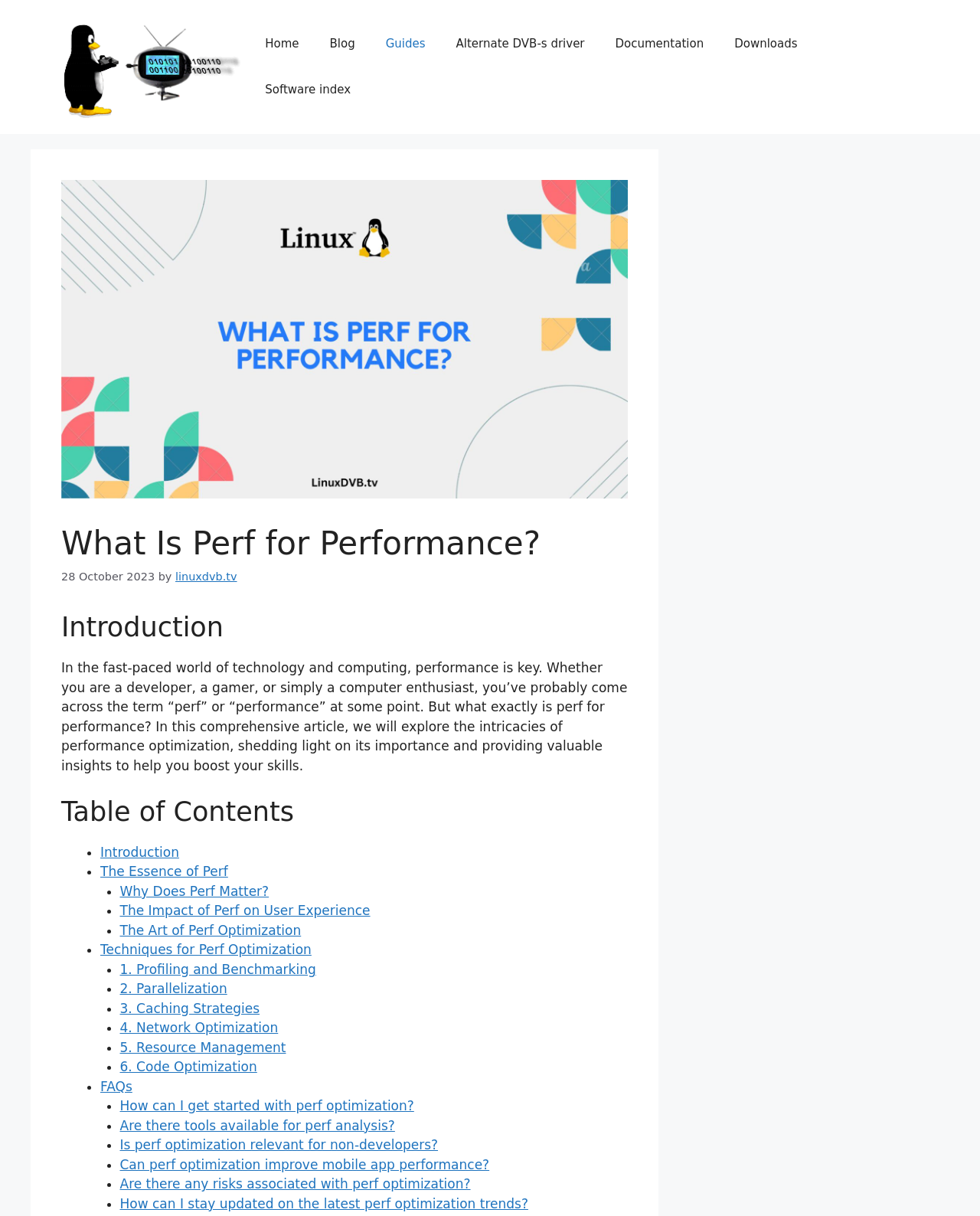Provide a short answer to the following question with just one word or phrase: What is the purpose of the 'Table of Contents' section?

To provide links to different sections